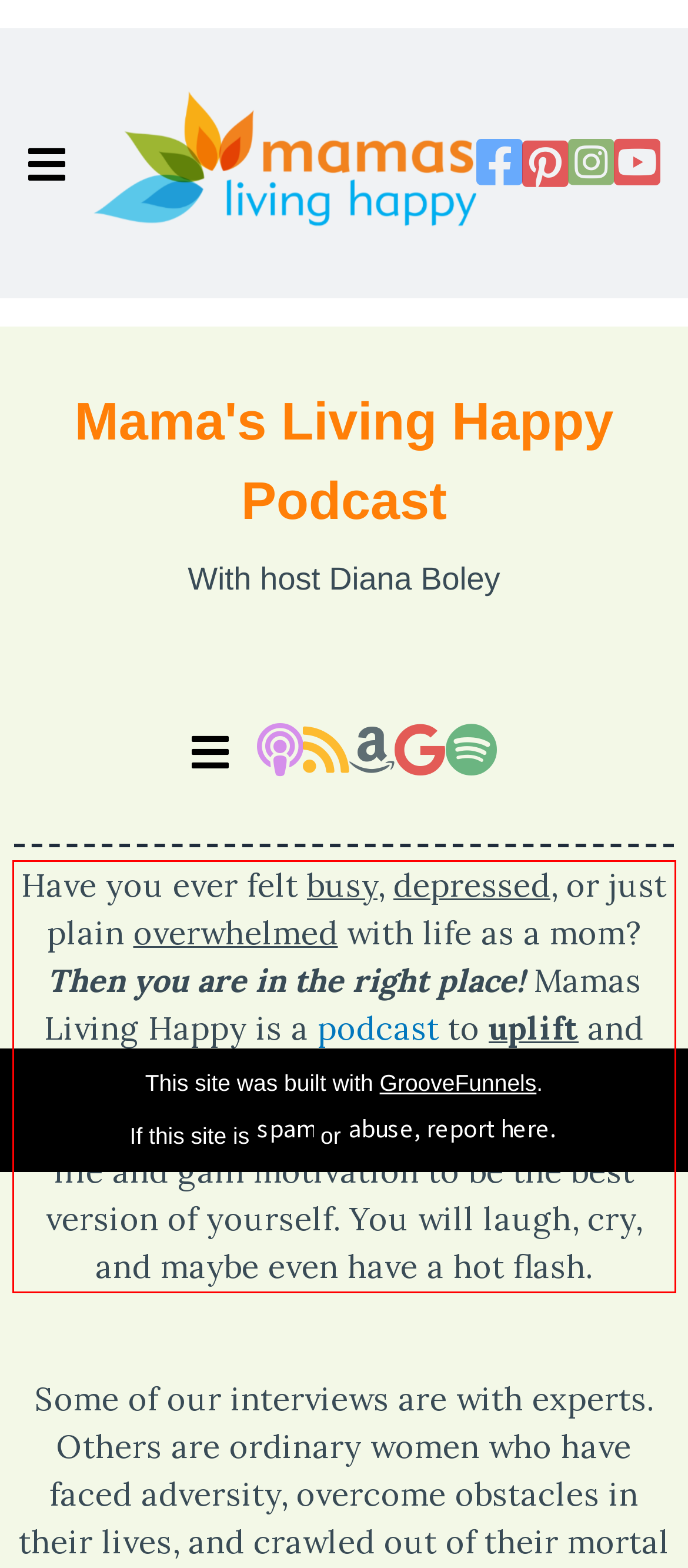Review the screenshot of the webpage and recognize the text inside the red rectangle bounding box. Provide the extracted text content.

Have you ever felt busy, depressed, or just plain overwhelmed with life as a mom? Then you are in the right place! Mamas Living Happy is a podcast to uplift and inspire women all over the world. Here you will find help to embrace your crazy life and gain motivation to be the best version of yourself. You will laugh, cry, and maybe even have a hot flash.